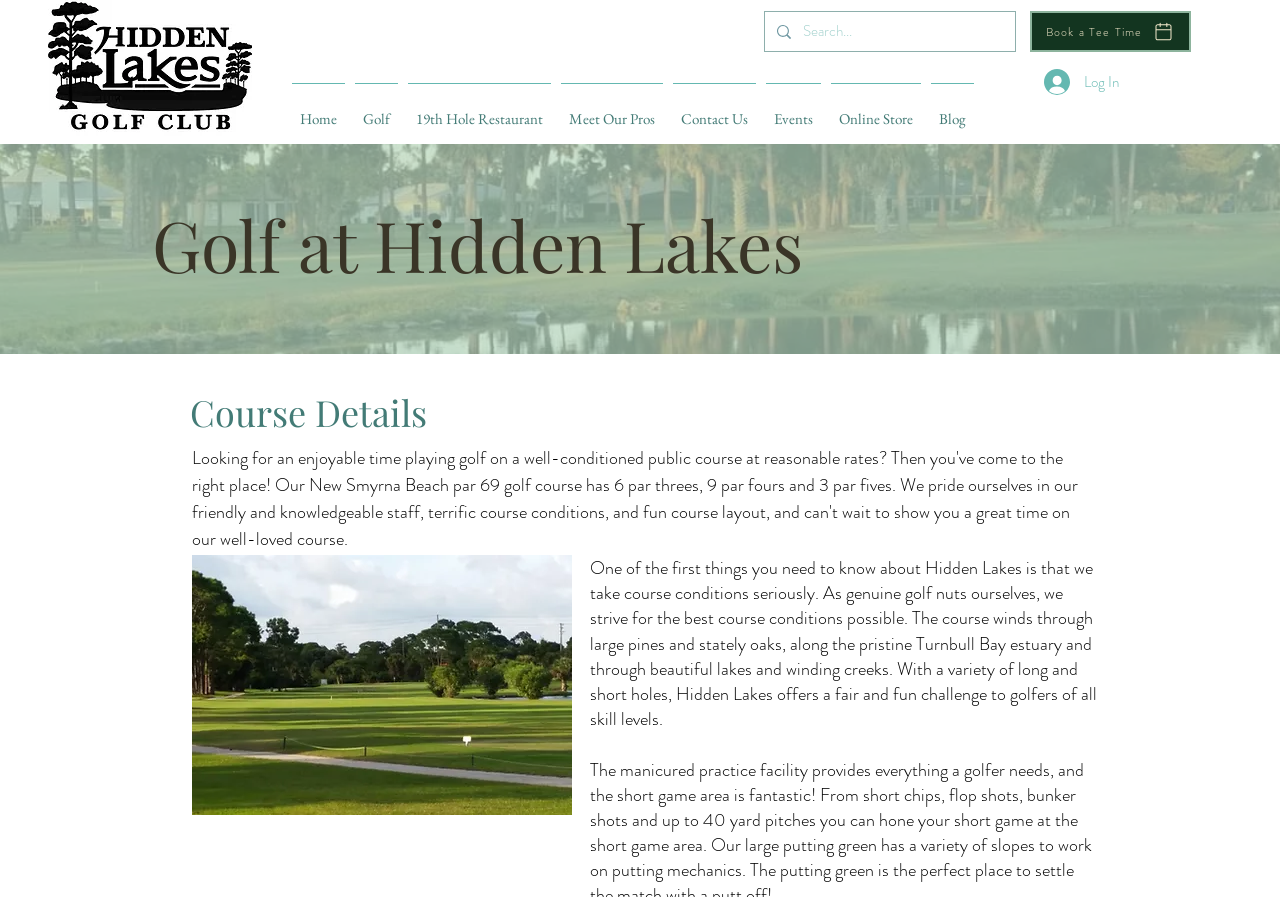How many links are in the navigation menu?
We need a detailed and meticulous answer to the question.

I counted the number of link elements under the navigation element, which are 'Home', 'Golf', '19th Hole Restaurant', 'Meet Our Pros', 'Contact Us', 'Events', 'Online Store', and 'Blog'.